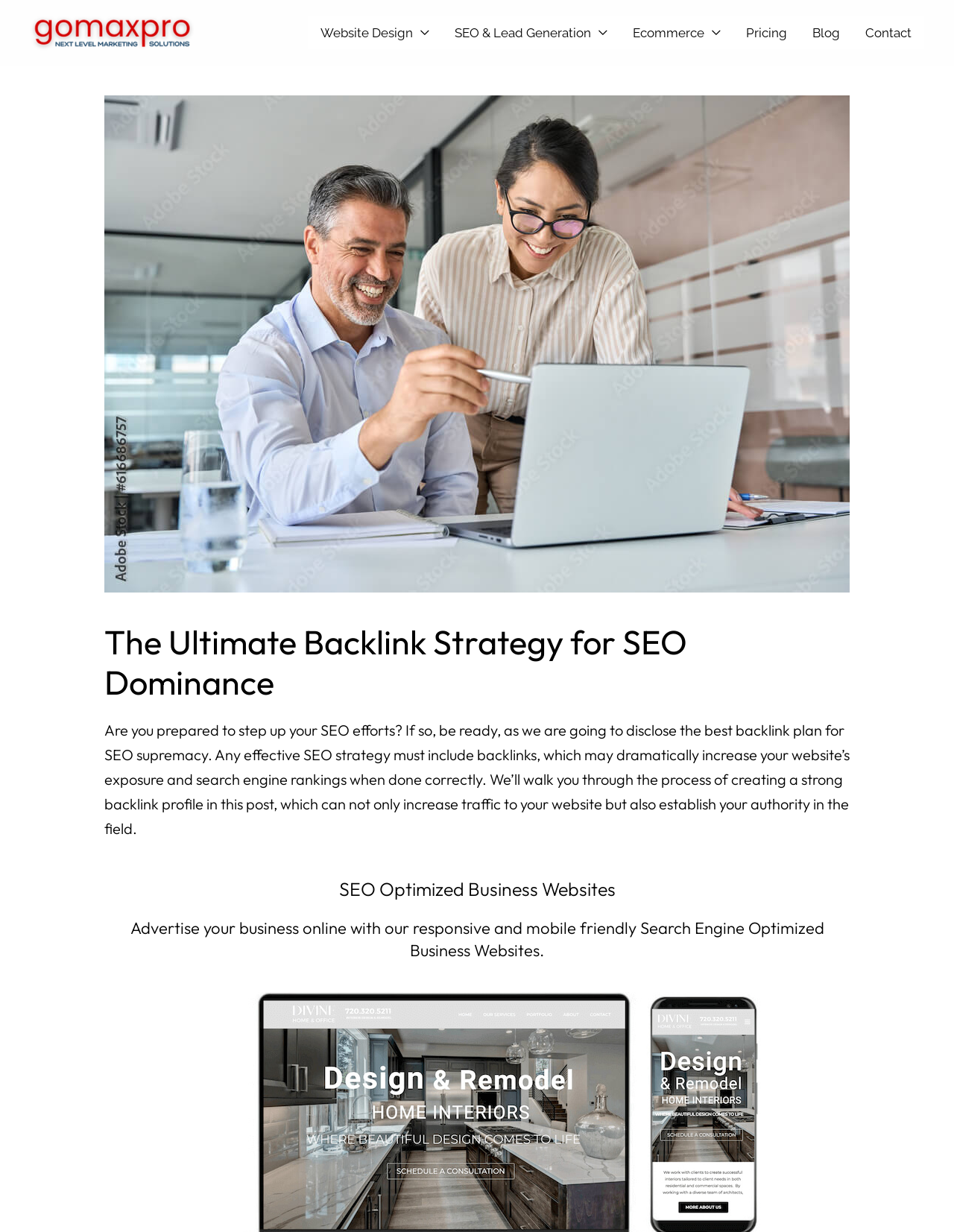Give a comprehensive overview of the webpage, including key elements.

The webpage is about a digital marketing agency that specializes in various services such as search engine optimization, web design and development, pay per click, e-commerce, and content marketing. 

At the top left corner, there is a digital marketing agency logo, which is an image linked to the agency's website. 

Below the logo, there is a navigation menu that spans across the top of the page, containing links to different sections of the website, including Website Design, SEO & Lead Generation, Ecommerce, Pricing, Blog, and Contact. 

On the main content area, there is a large figure that takes up most of the width of the page, with an image related to the ultimate backlink strategy for SEO dominance. 

Above the image, there is a heading with the same title, "The Ultimate Backlink Strategy for SEO Dominance". 

Below the image, there is a paragraph of text that discusses the importance of backlinks in SEO efforts and how the article will guide the reader in creating a strong backlink profile. 

Further down, there is another heading, "SEO Optimized Business Websites", followed by a paragraph of text that promotes the agency's responsive and mobile-friendly search engine optimized business websites.